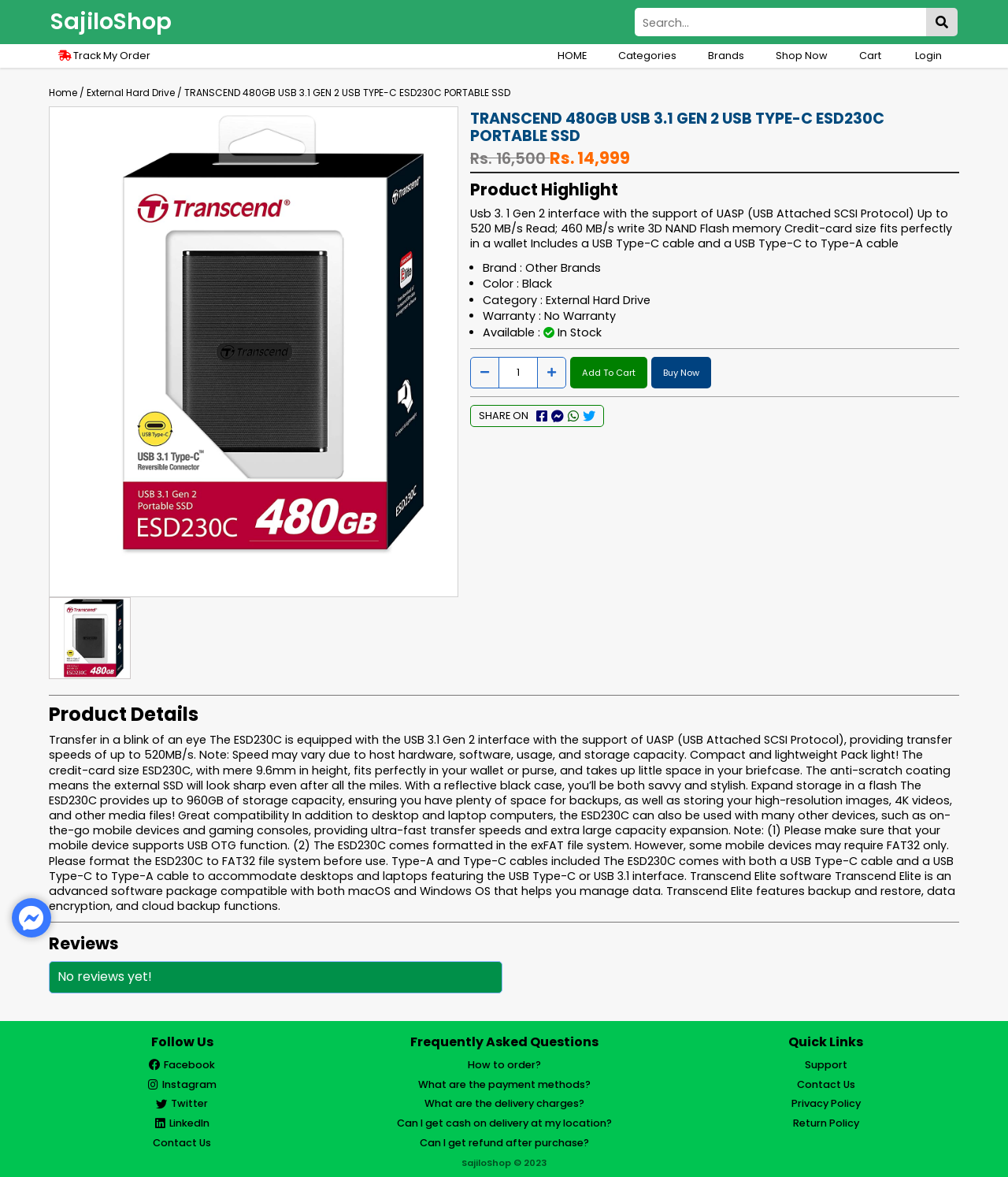Please determine the bounding box of the UI element that matches this description: Home. The coordinates should be given as (top-left x, top-left y, bottom-right x, bottom-right y), with all values between 0 and 1.

[0.049, 0.073, 0.077, 0.084]